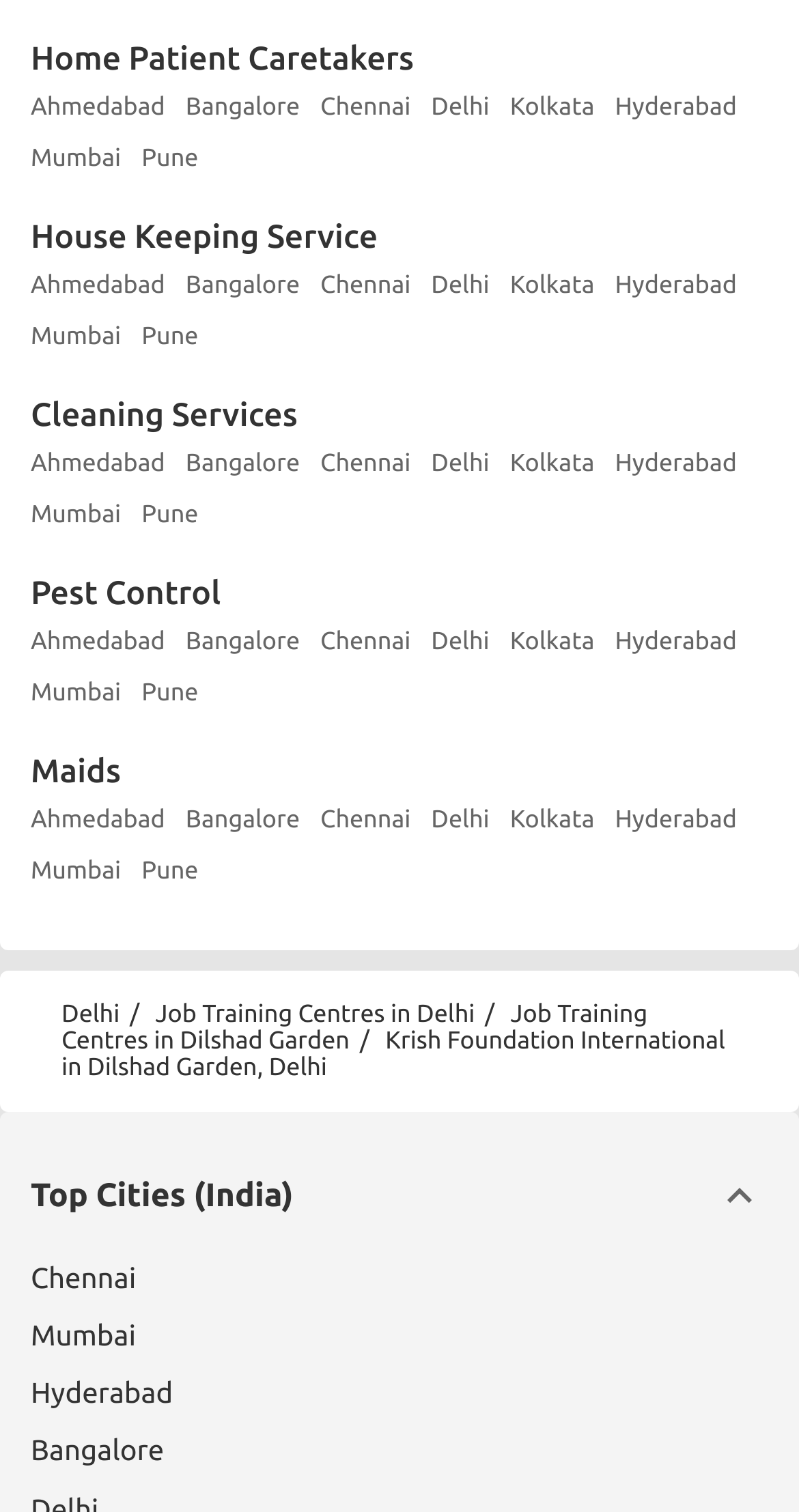Determine the bounding box for the UI element described here: "Kolkata".

[0.638, 0.178, 0.744, 0.199]